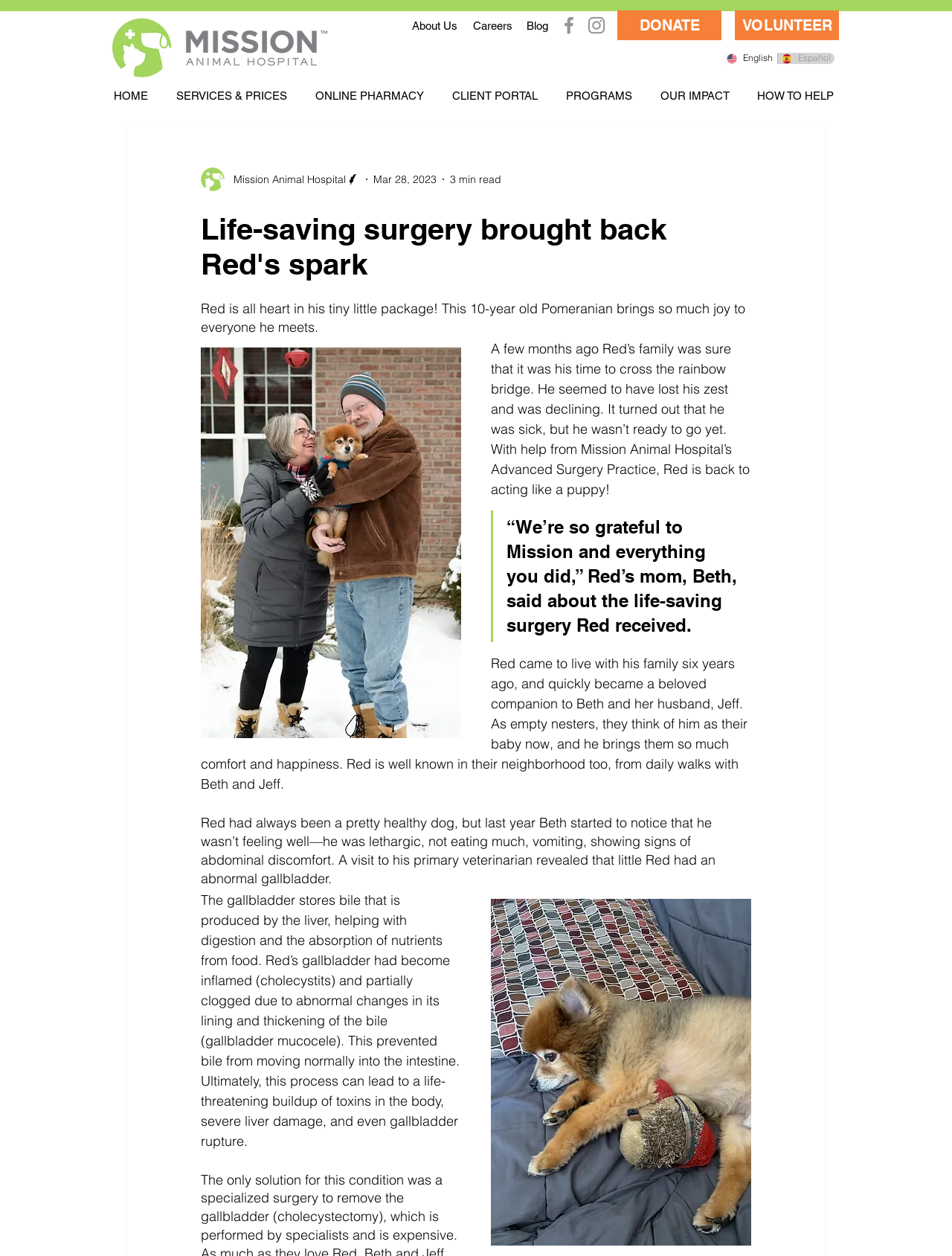How long ago did Red come to live with his family?
Use the image to answer the question with a single word or phrase.

Six years ago